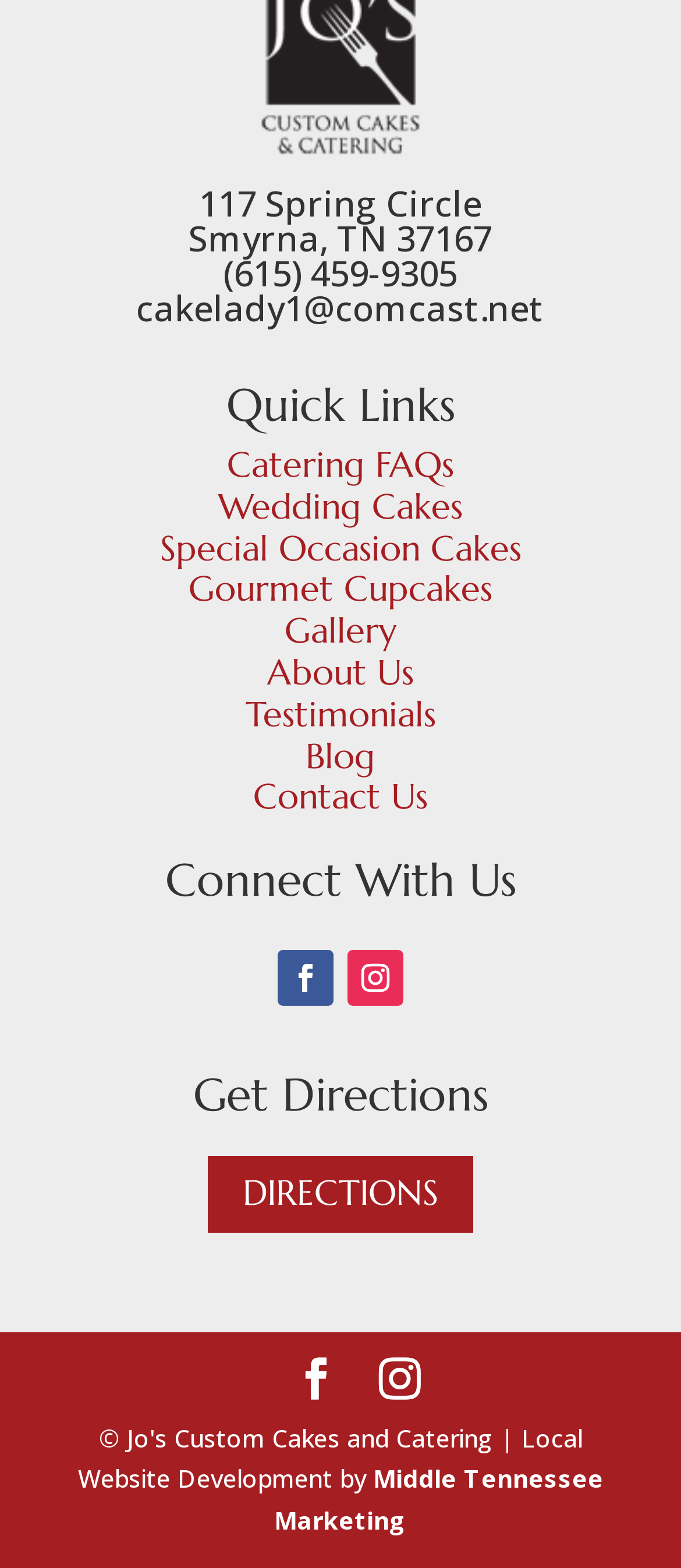Can you pinpoint the bounding box coordinates for the clickable element required for this instruction: "Contact us"? The coordinates should be four float numbers between 0 and 1, i.e., [left, top, right, bottom].

[0.372, 0.495, 0.628, 0.522]